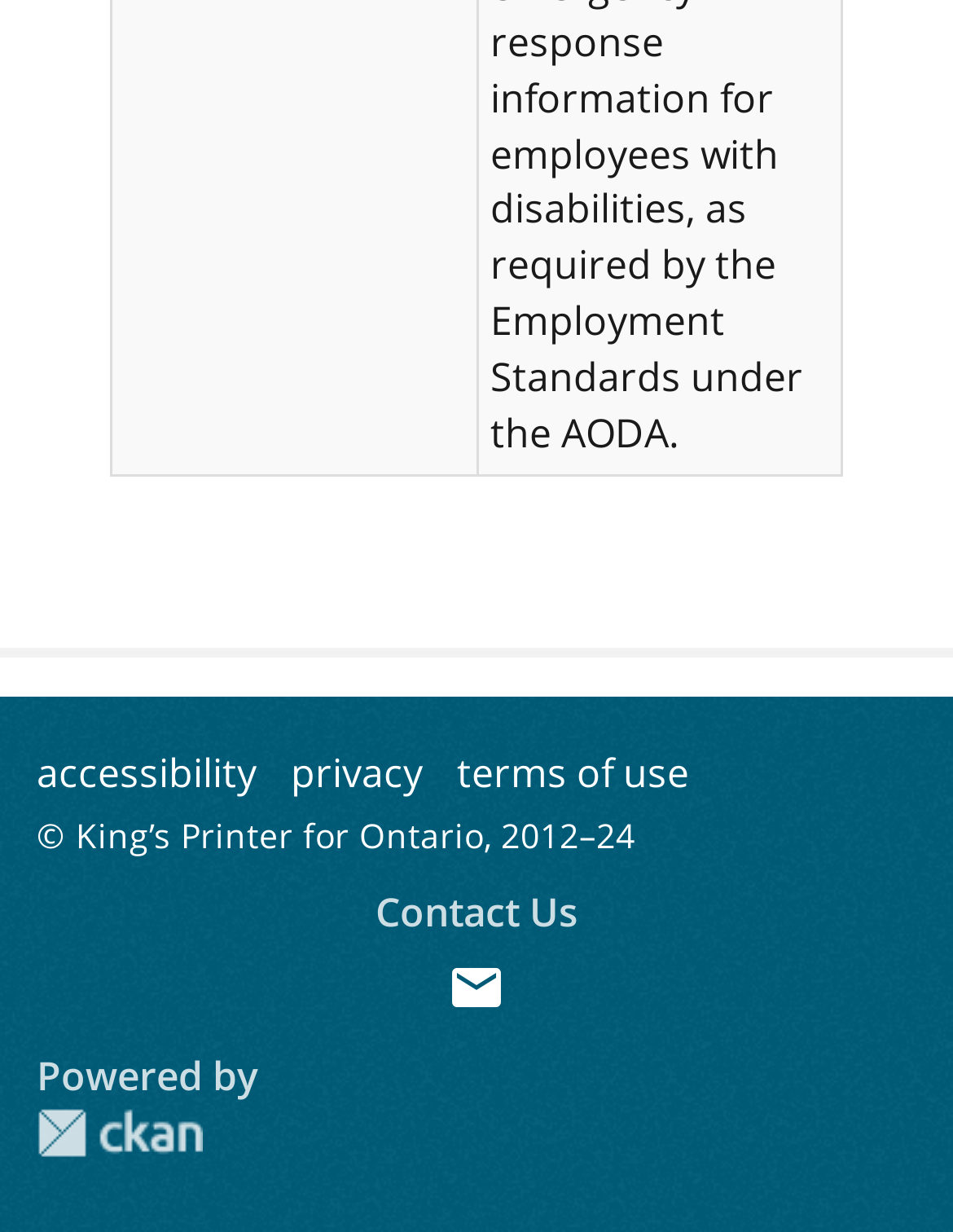What is the text above the 'mail' link?
Identify the answer in the screenshot and reply with a single word or phrase.

Contact Us